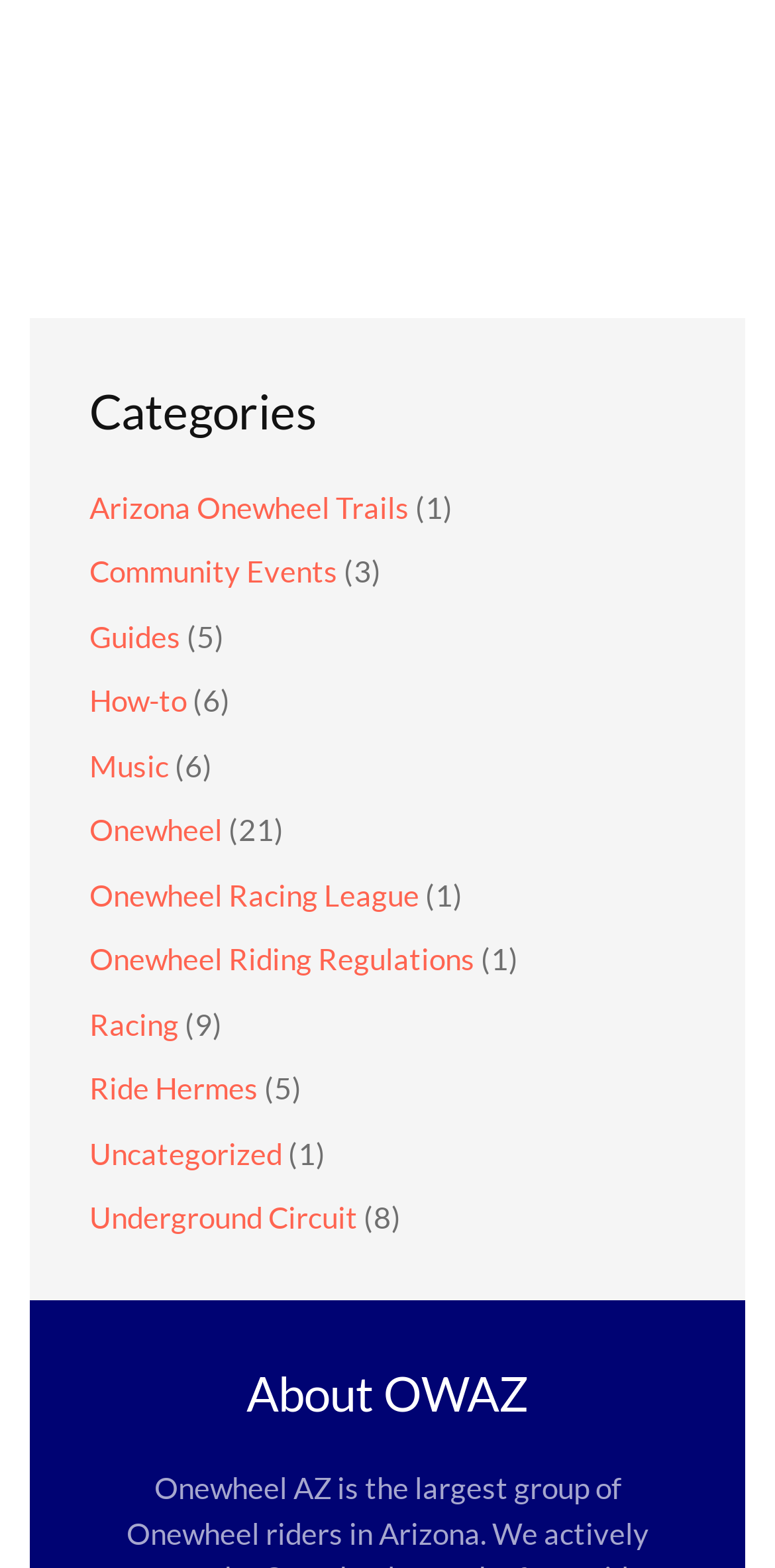How many guides are listed?
Please give a detailed answer to the question using the information shown in the image.

The number of guides listed is 5, which is indicated by the StaticText element '(5)' located next to the 'Guides' link with a bounding box of [0.233, 0.394, 0.29, 0.417].